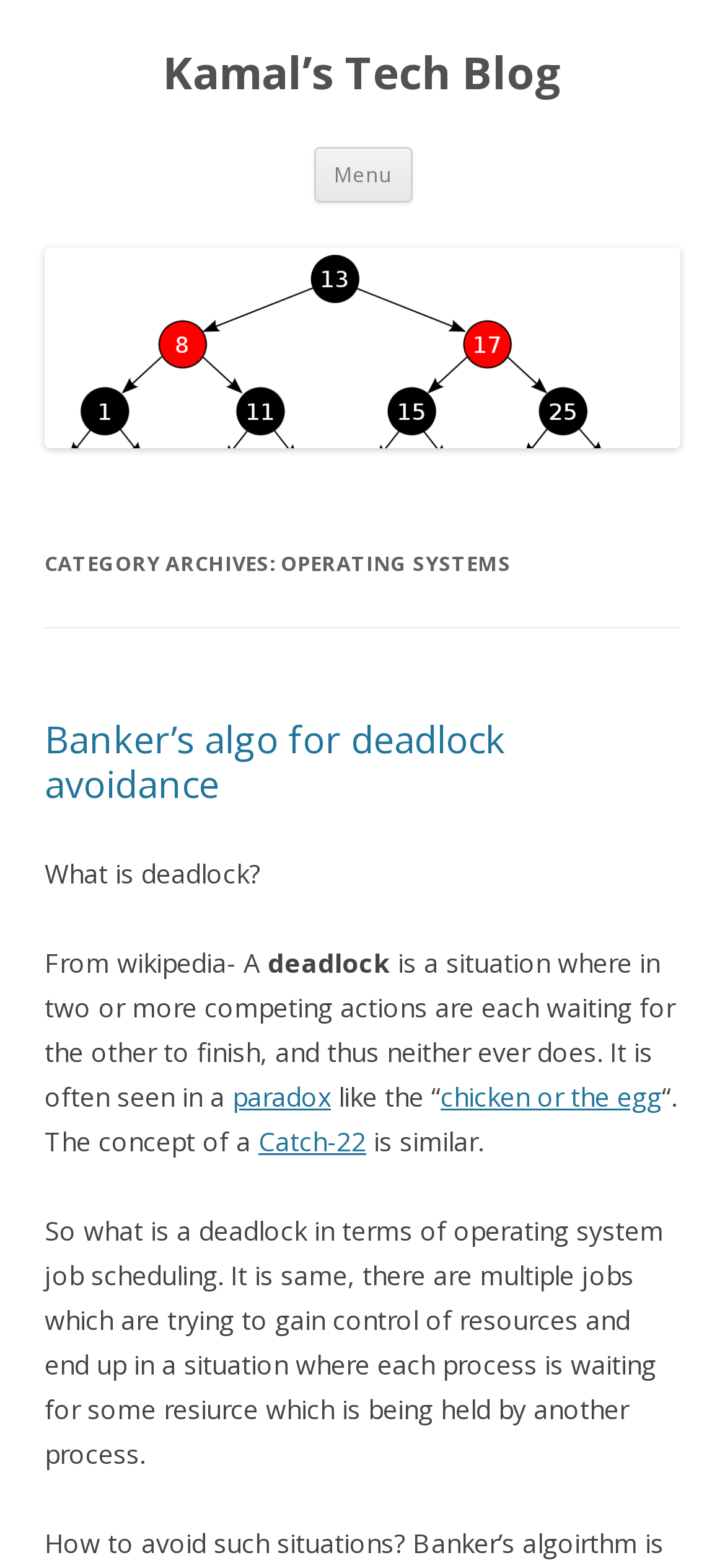Generate the text content of the main heading of the webpage.

Kamal’s Tech Blog